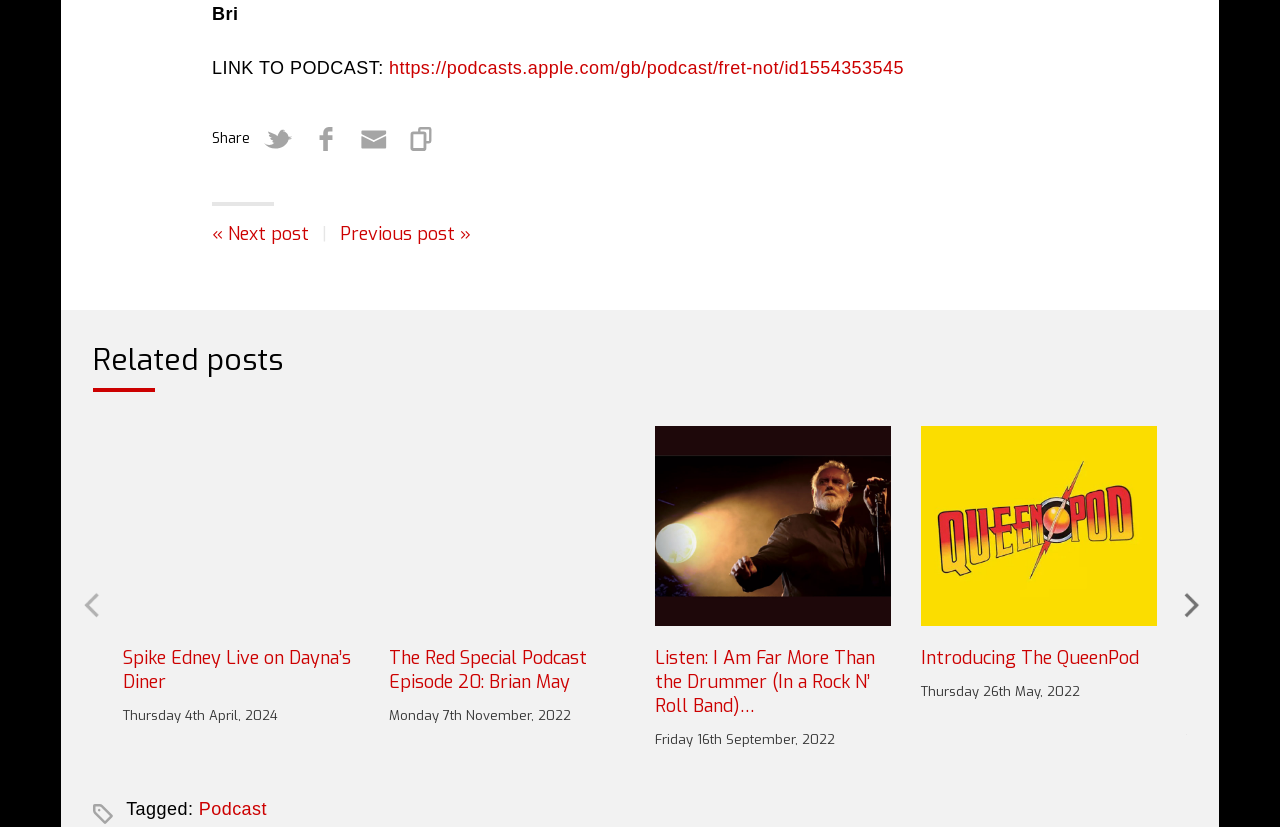Find the bounding box of the UI element described as follows: "Podcast".

[0.155, 0.966, 0.209, 0.99]